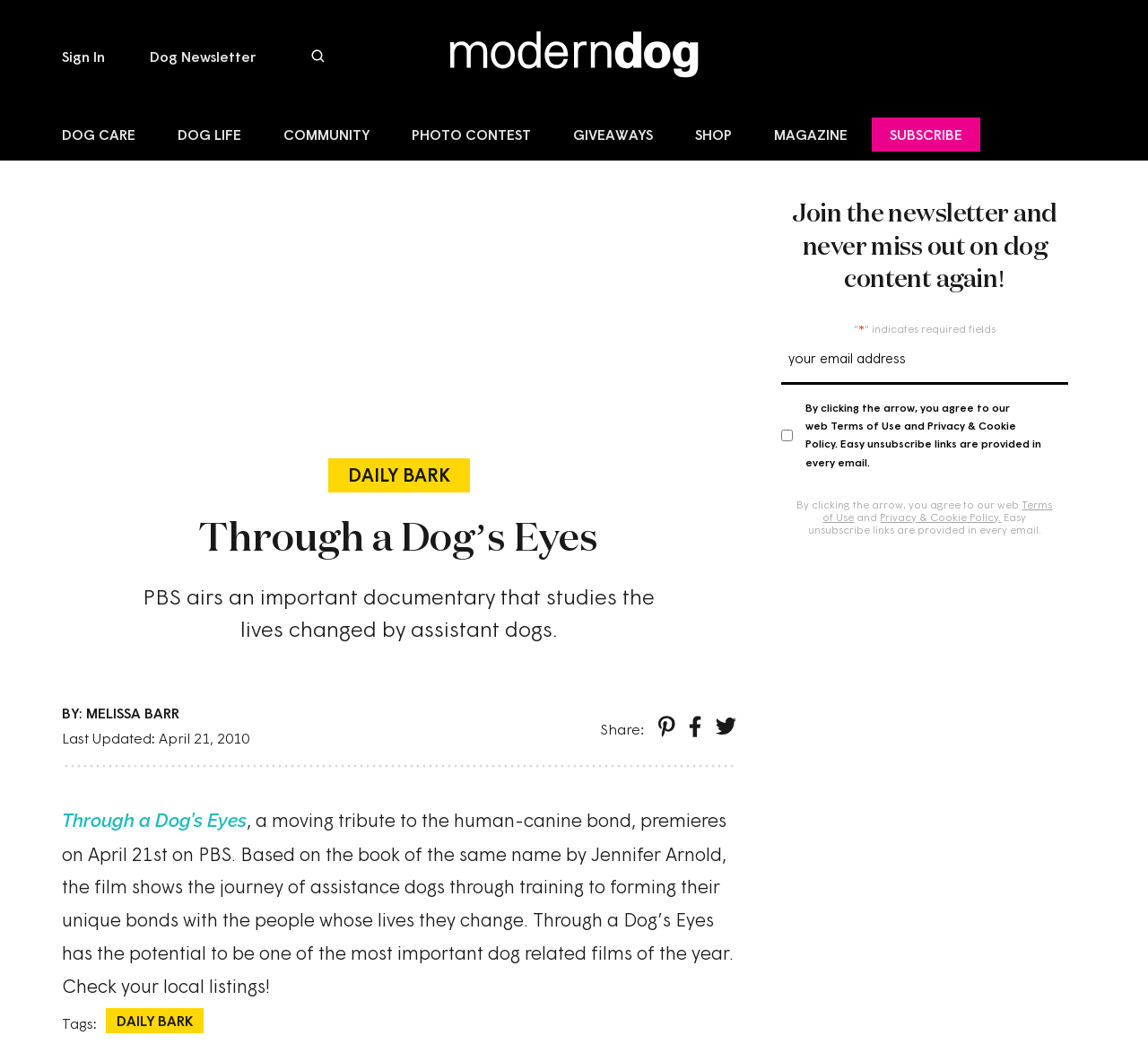Please predict the bounding box coordinates (top-left x, top-left y, bottom-right x, bottom-right y) for the UI element in the screenshot that fits the description: Daily Bark

[0.286, 0.439, 0.409, 0.472]